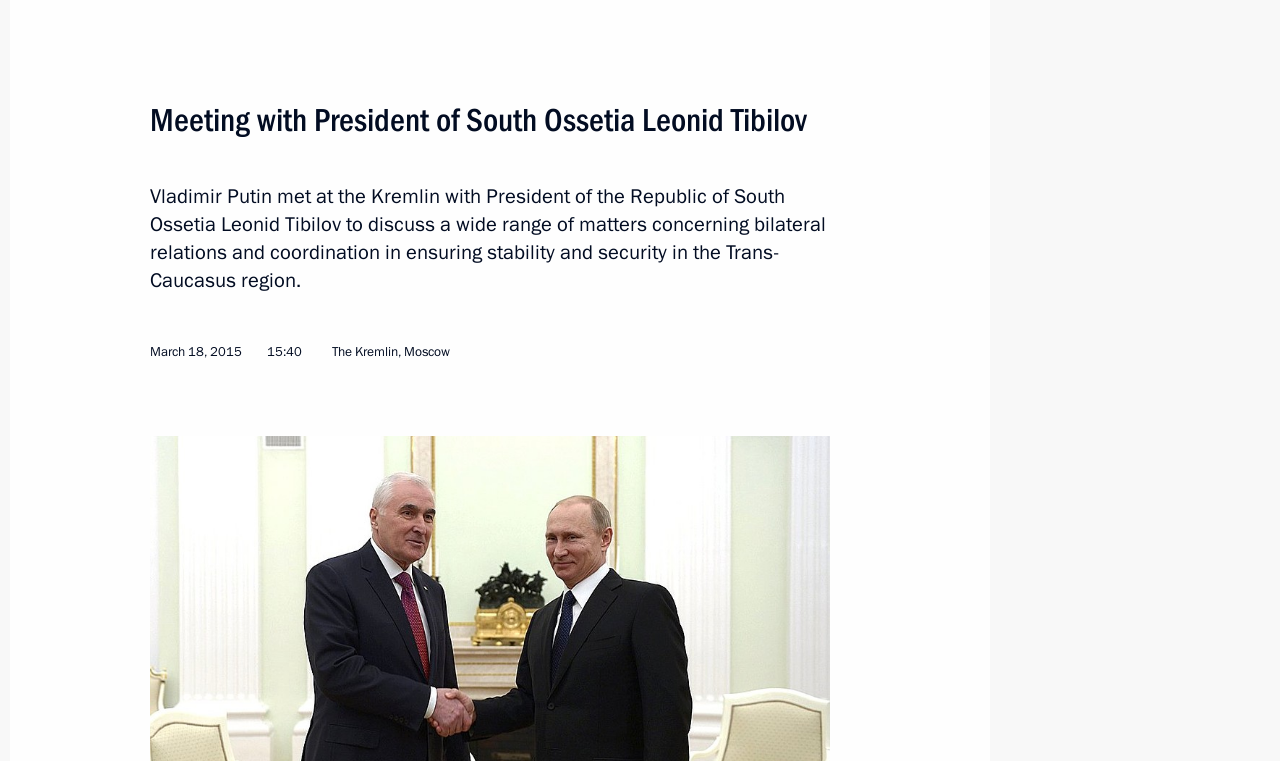Show me the bounding box coordinates of the clickable region to achieve the task as per the instruction: "Read the Constitution of Russia".

[0.266, 0.141, 0.378, 0.164]